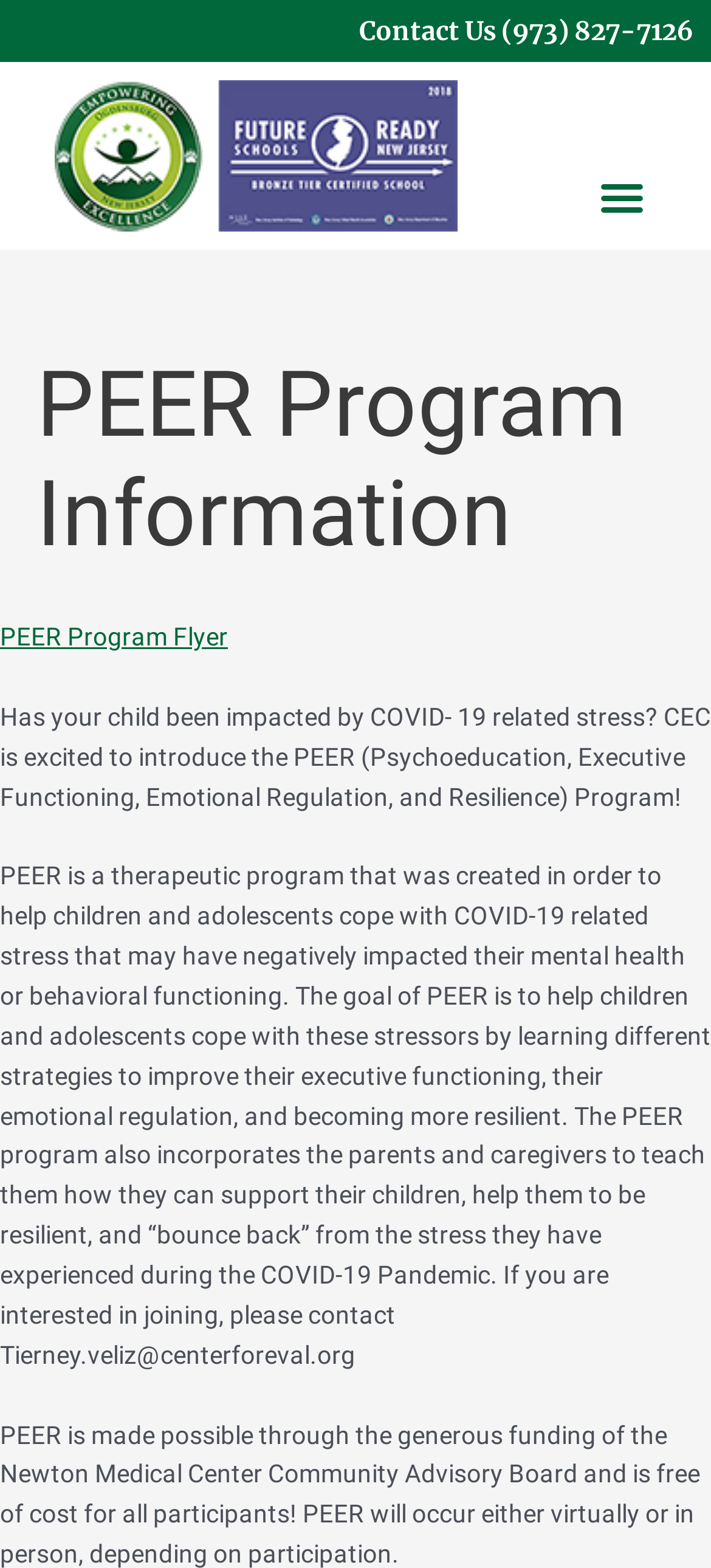Find the bounding box of the element with the following description: "PEER Program Flyer". The coordinates must be four float numbers between 0 and 1, formatted as [left, top, right, bottom].

[0.0, 0.397, 0.321, 0.415]